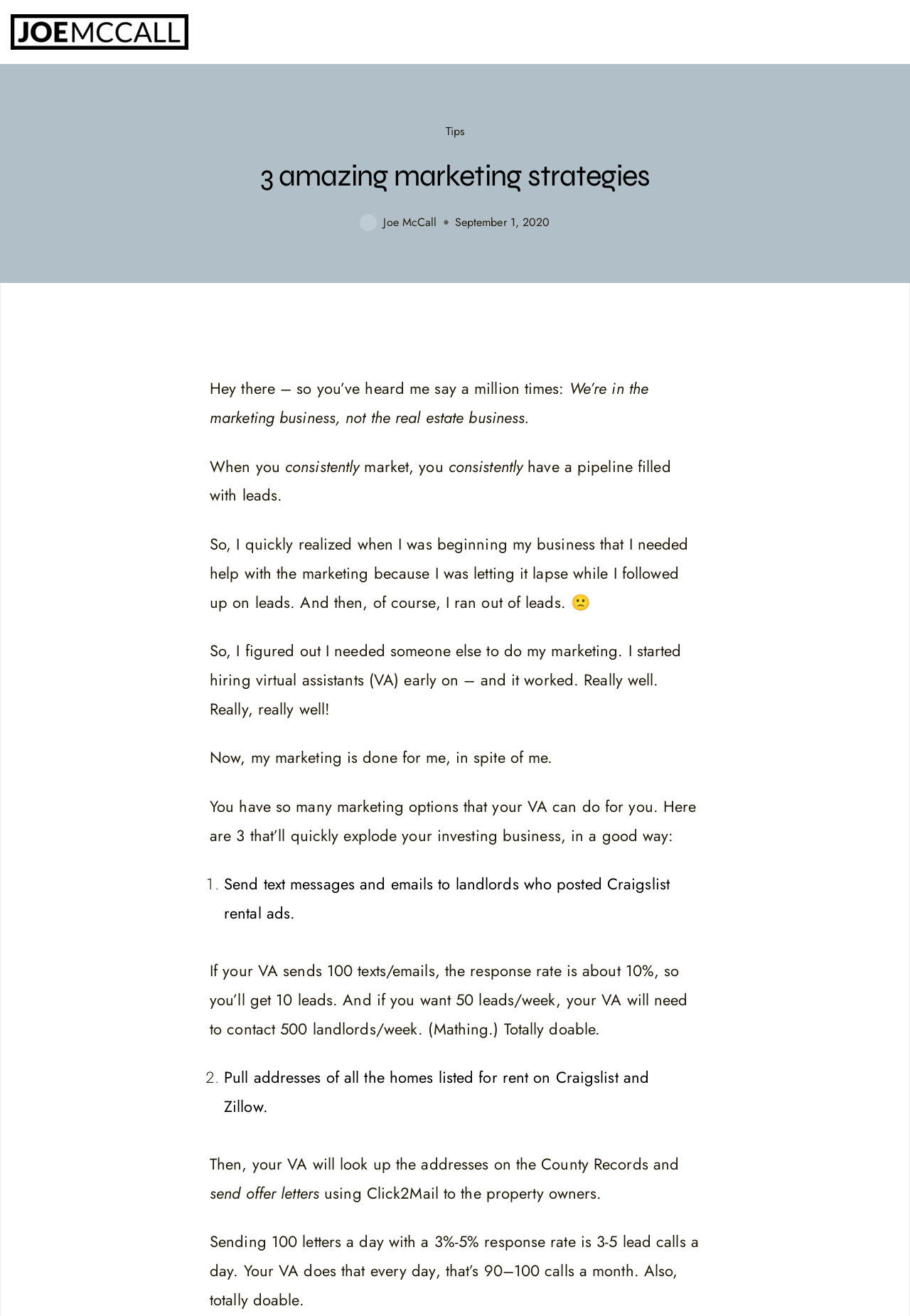How many leads can be expected from sending 100 texts/emails?
Based on the image content, provide your answer in one word or a short phrase.

10